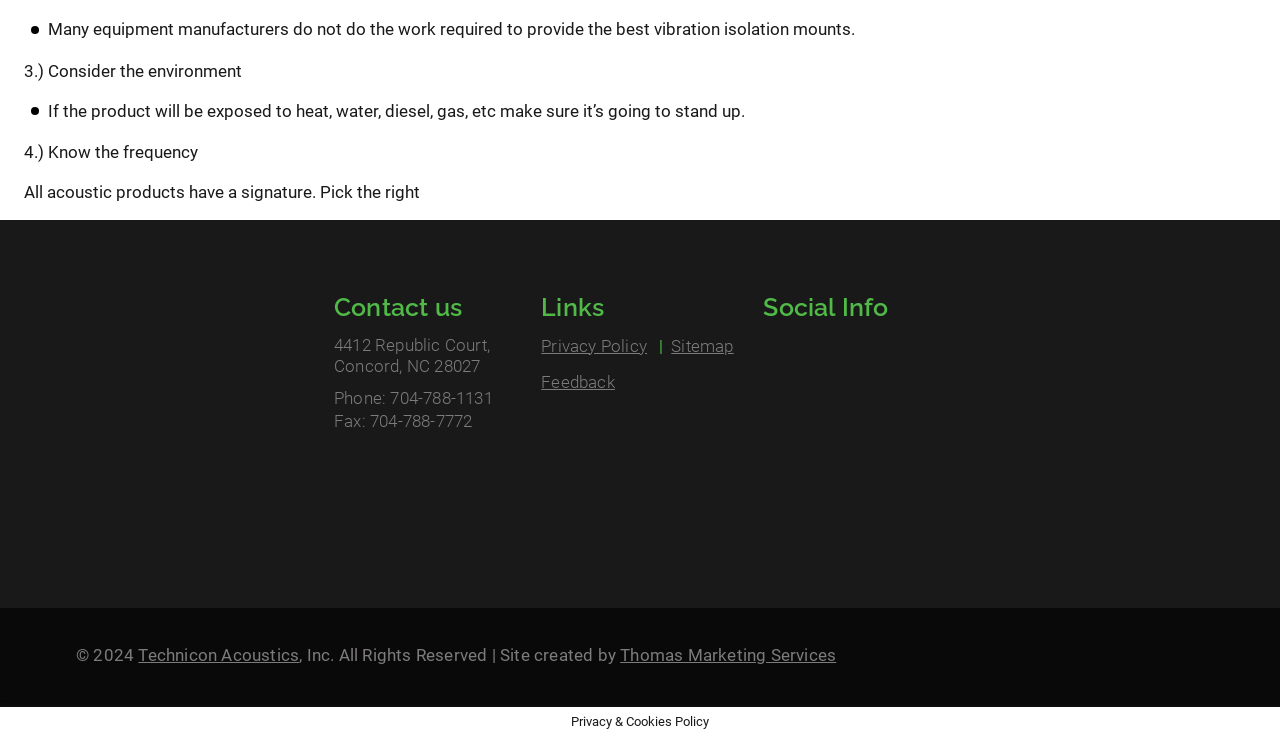Please identify the bounding box coordinates of the area that needs to be clicked to follow this instruction: "Click on the link to contact us".

[0.261, 0.397, 0.42, 0.439]